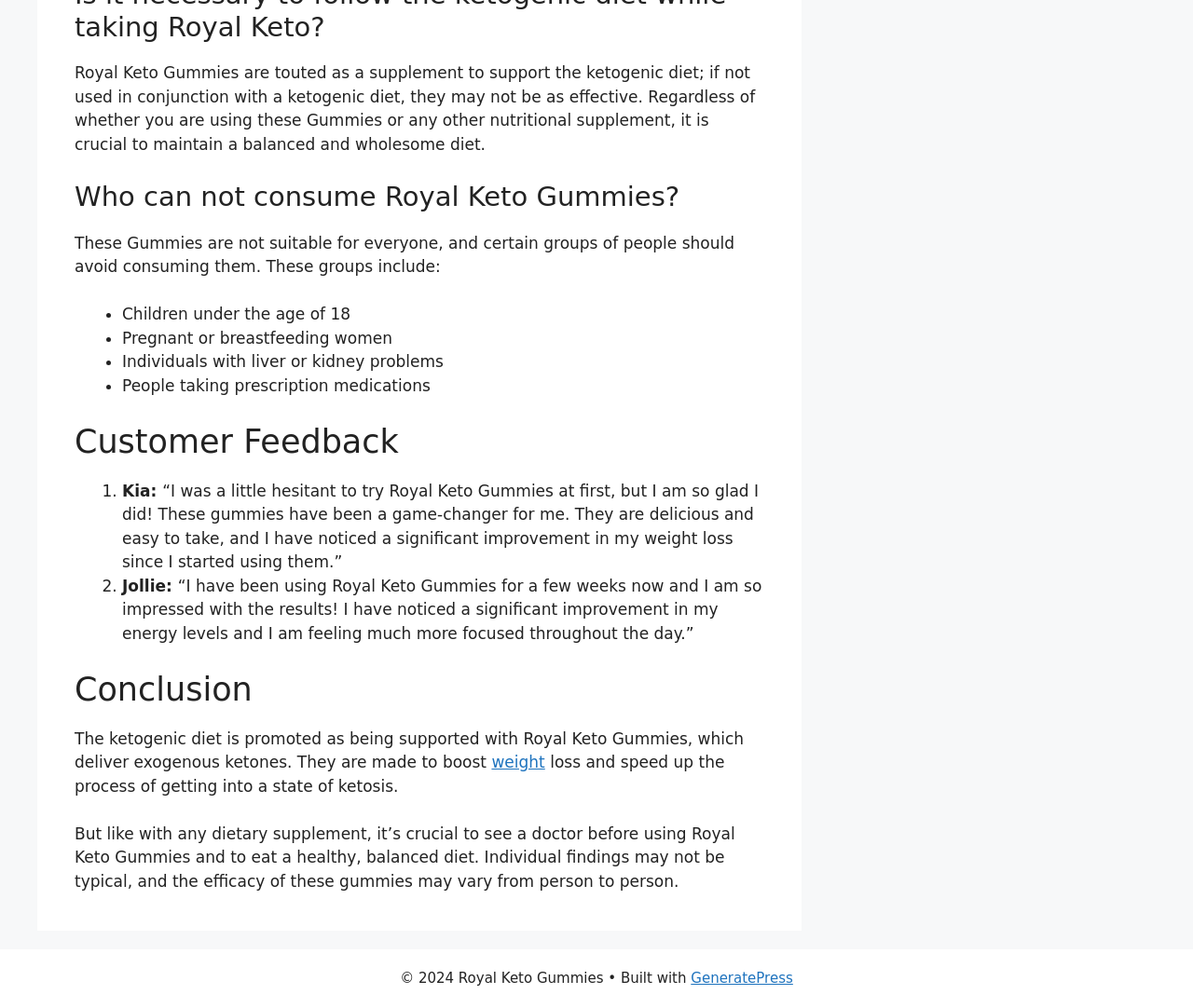Given the description of the UI element: "weight", predict the bounding box coordinates in the form of [left, top, right, bottom], with each value being a float between 0 and 1.

[0.412, 0.747, 0.457, 0.765]